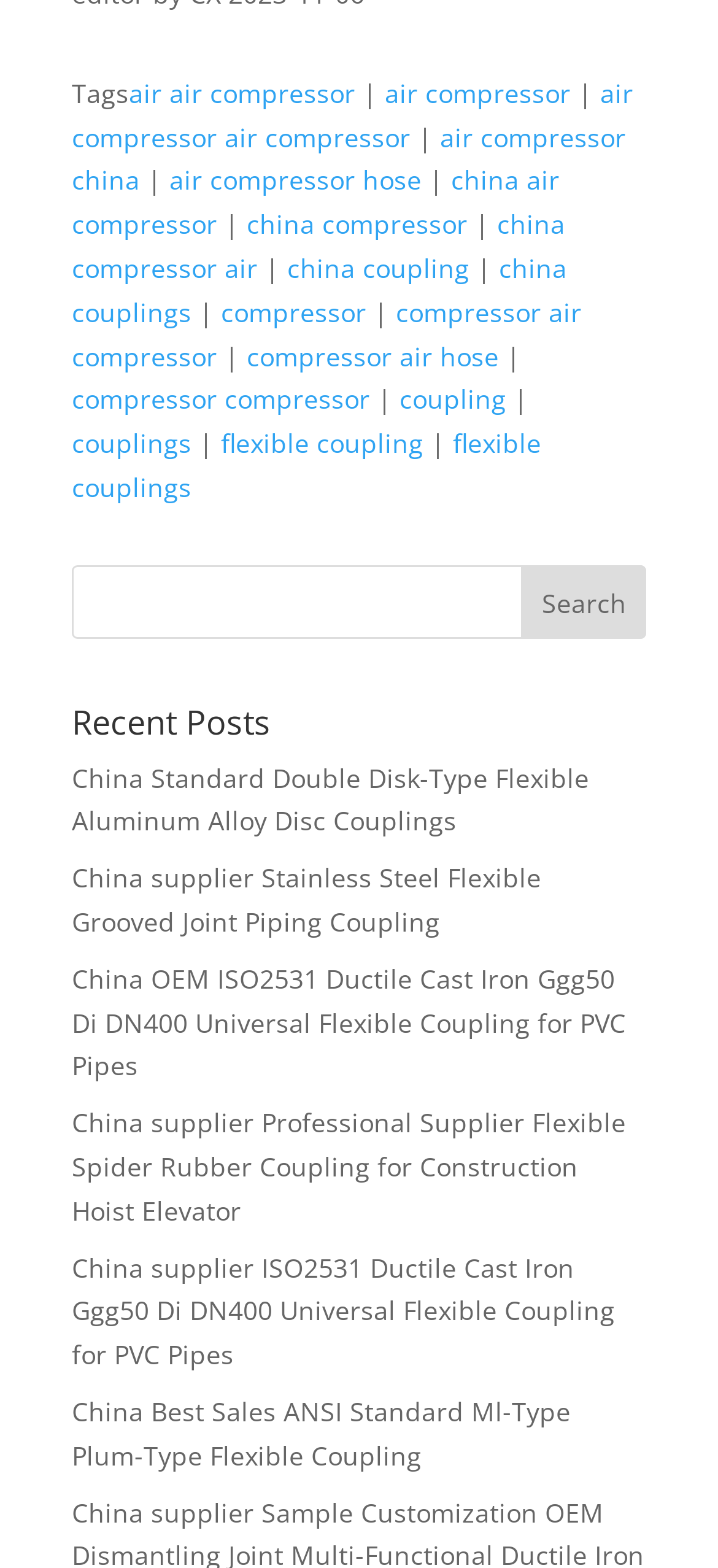What is the purpose of the '|' character on the webpage?
Please give a detailed and elaborate answer to the question.

The '|' character is used as a separator between links on the webpage. It is used to separate different keywords or phrases, and it helps to visually distinguish between different links.